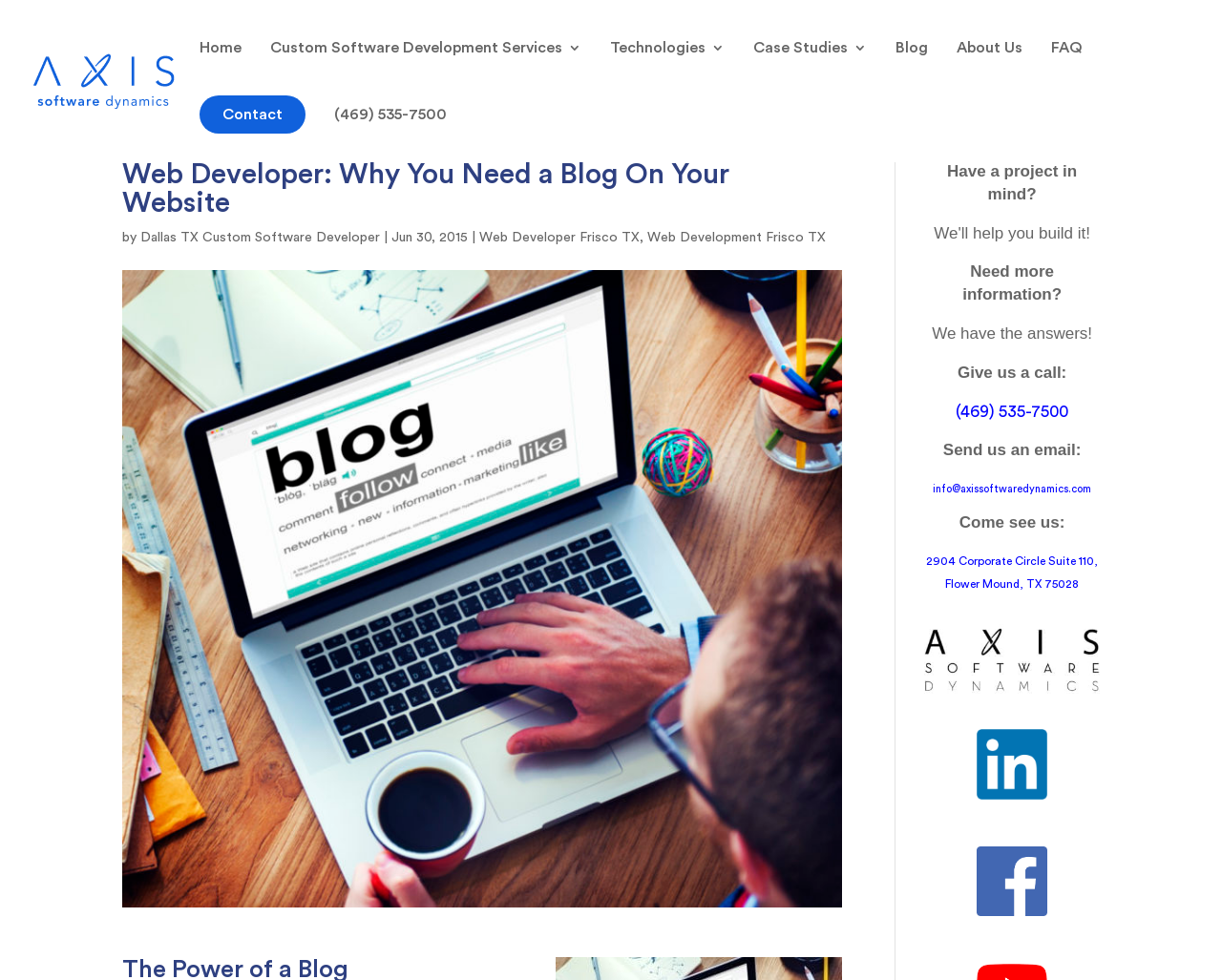Can you determine the main header of this webpage?

Web Developer: Why You Need a Blog On Your Website